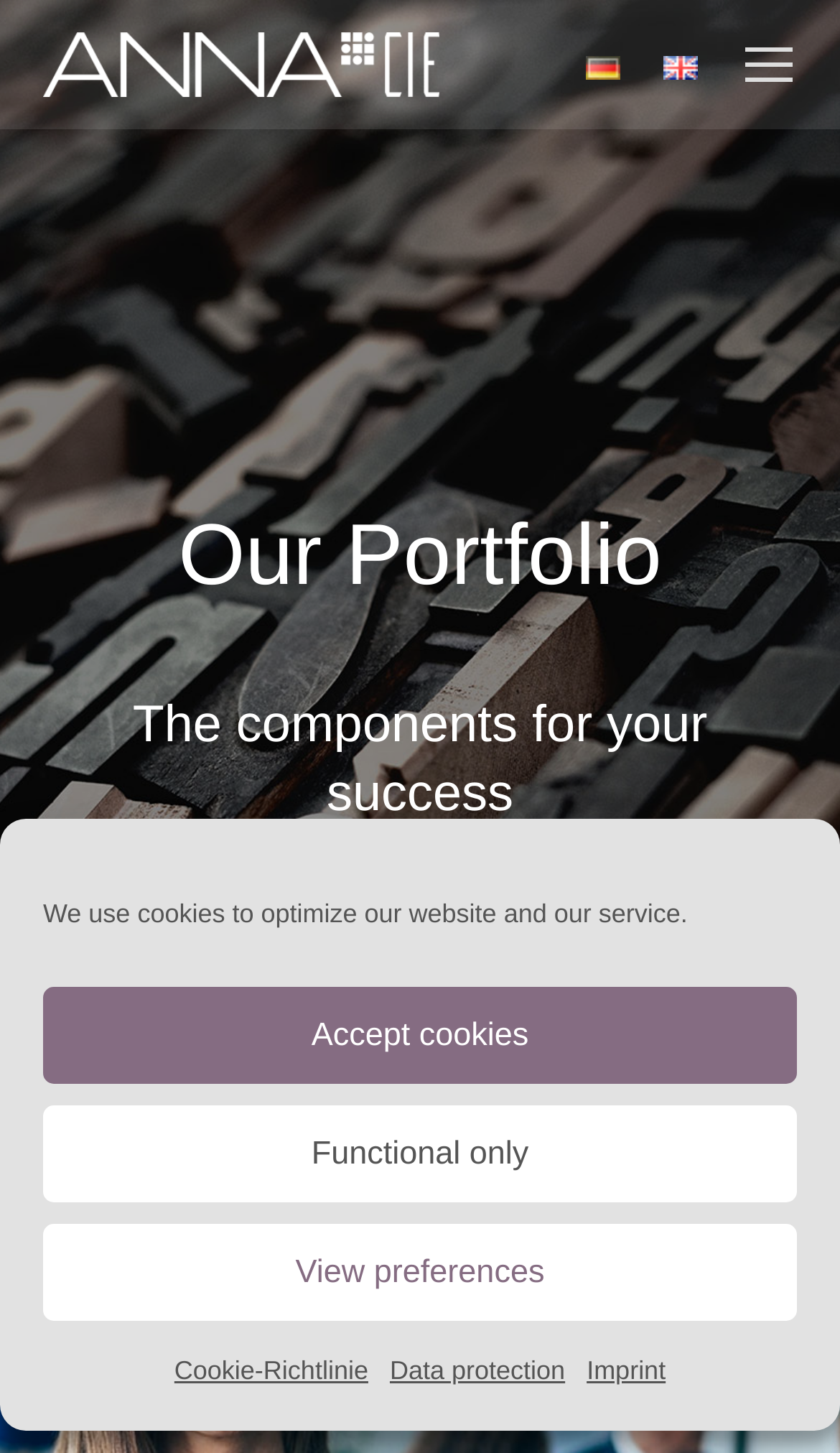What is the function of the 'Go to Top' link?
Respond to the question with a well-detailed and thorough answer.

The 'Go to Top' link is located at the bottom of the webpage and allows users to quickly scroll back to the top of the page, providing a convenient navigation option.